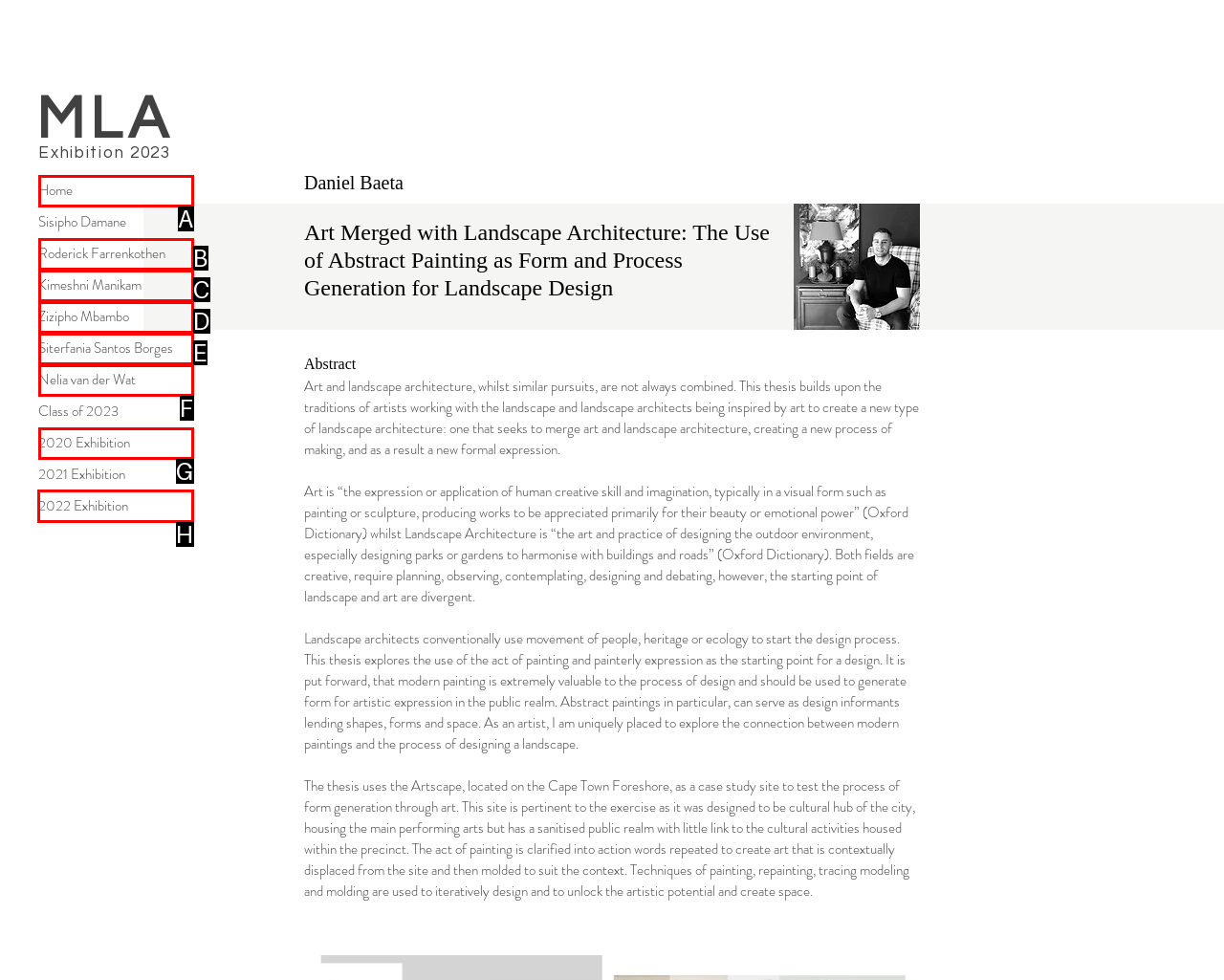Choose the HTML element that should be clicked to achieve this task: Explore the '2022 Exhibition'
Respond with the letter of the correct choice.

H